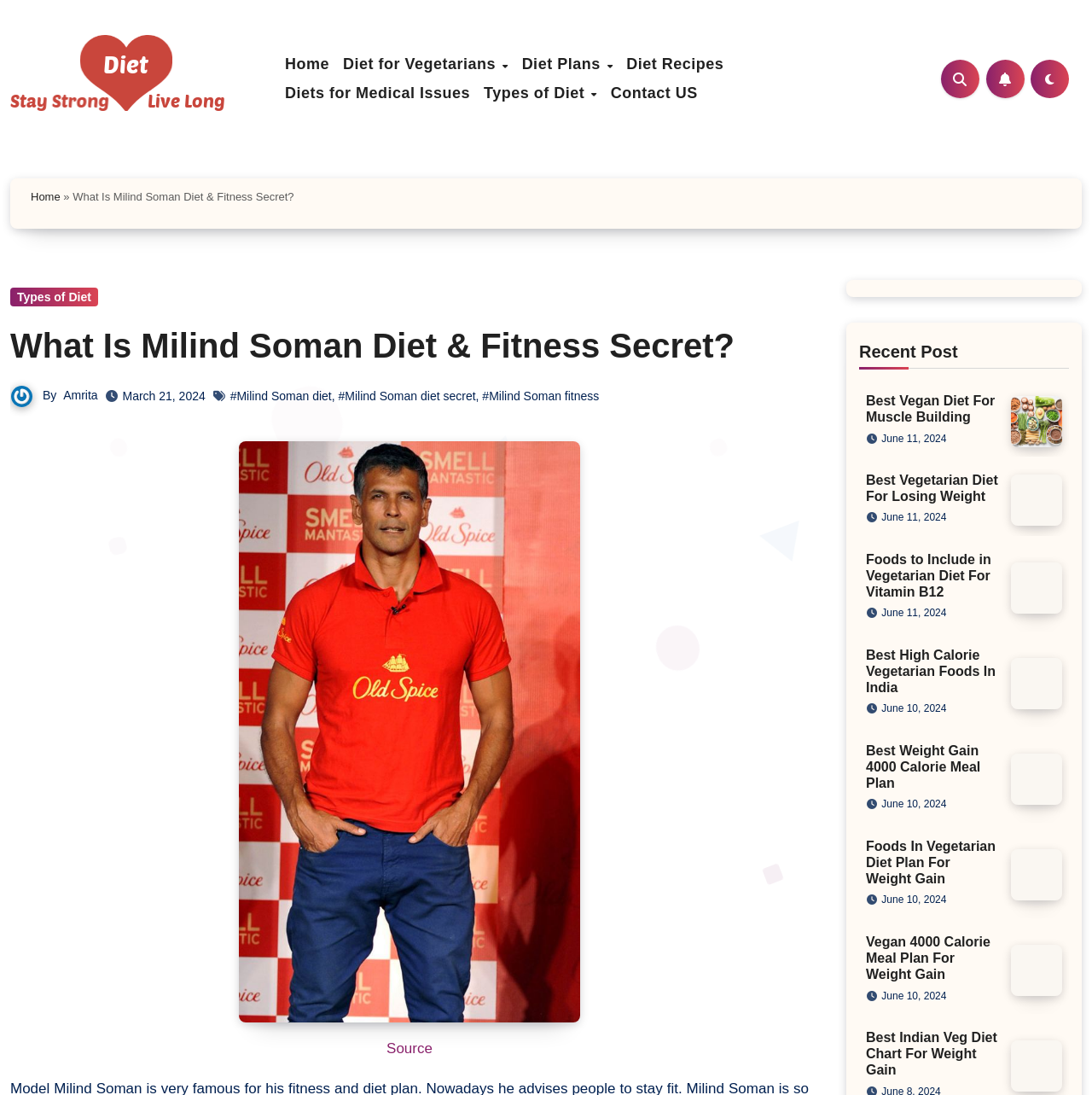What is the topic of the first recent post listed?
Answer the question with a detailed and thorough explanation.

The first recent post listed has a title 'Best Vegan Diet For Muscle Building' which indicates that the topic of the post is about vegan diet for muscle building.